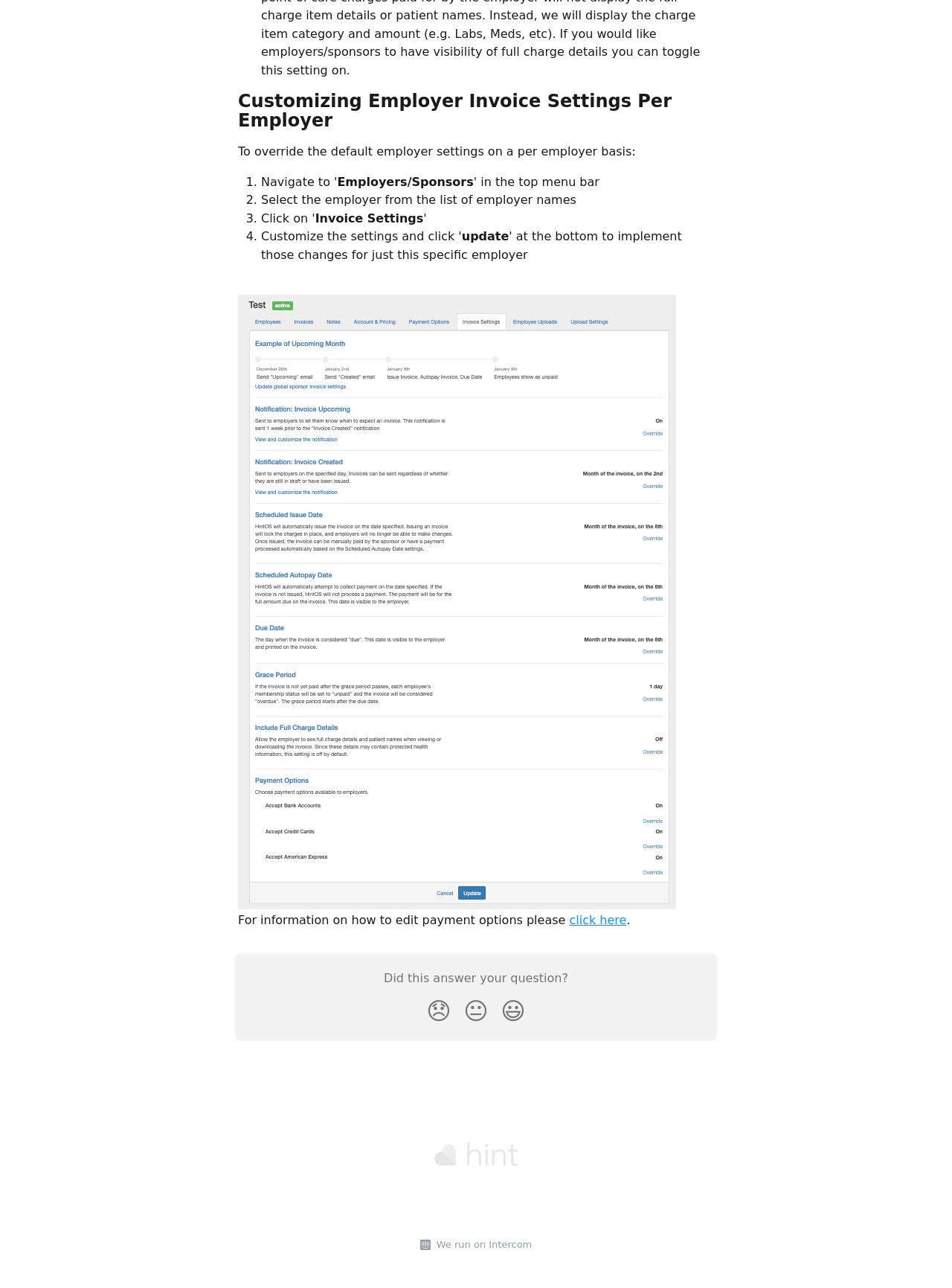Give a one-word or short phrase answer to this question: 
What is the last step in customizing employer invoice settings?

Update